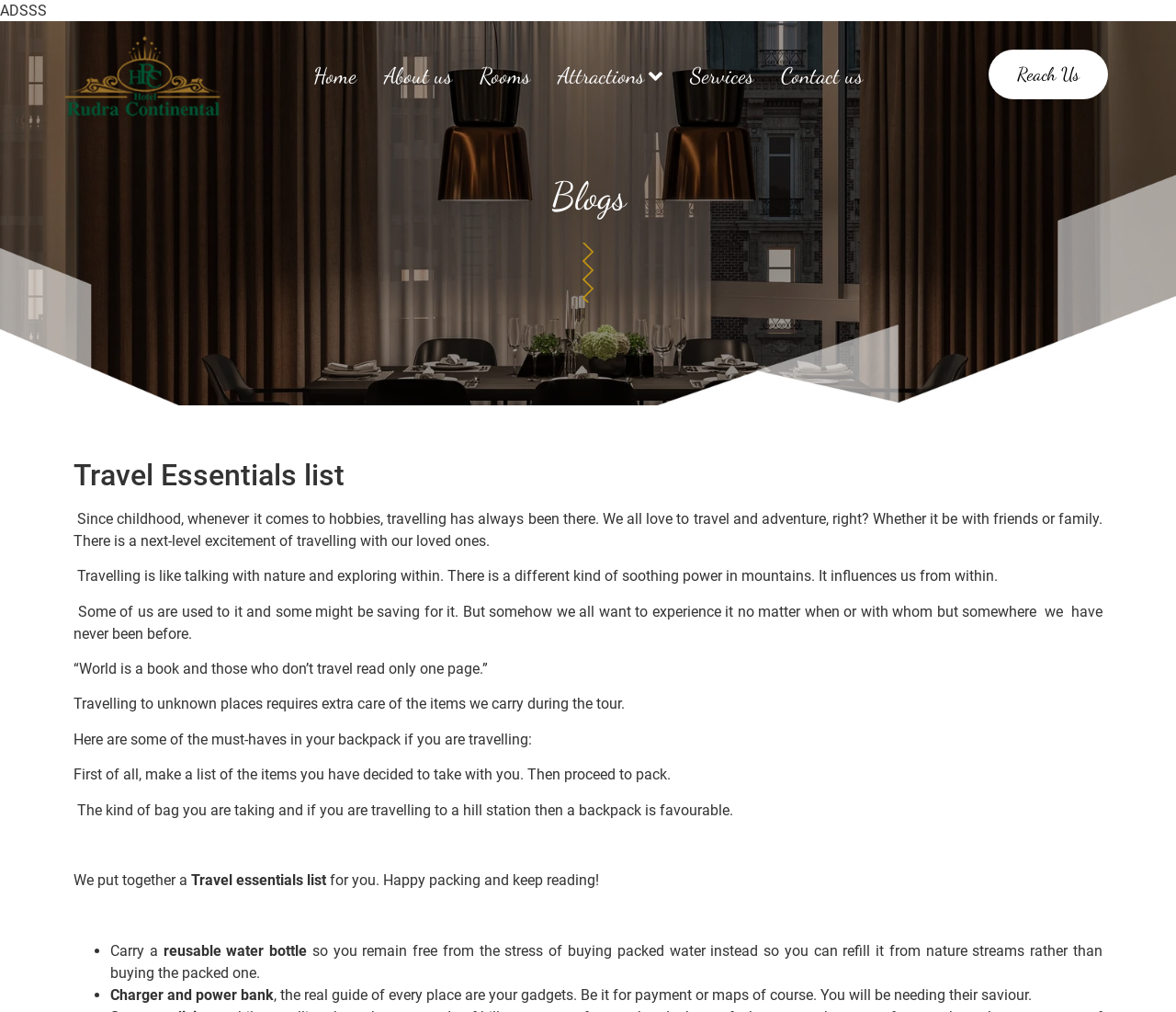Based on the element description Home, identify the bounding box coordinates for the UI element. The coordinates should be in the format (top-left x, top-left y, bottom-right x, bottom-right y) and within the 0 to 1 range.

[0.255, 0.057, 0.315, 0.093]